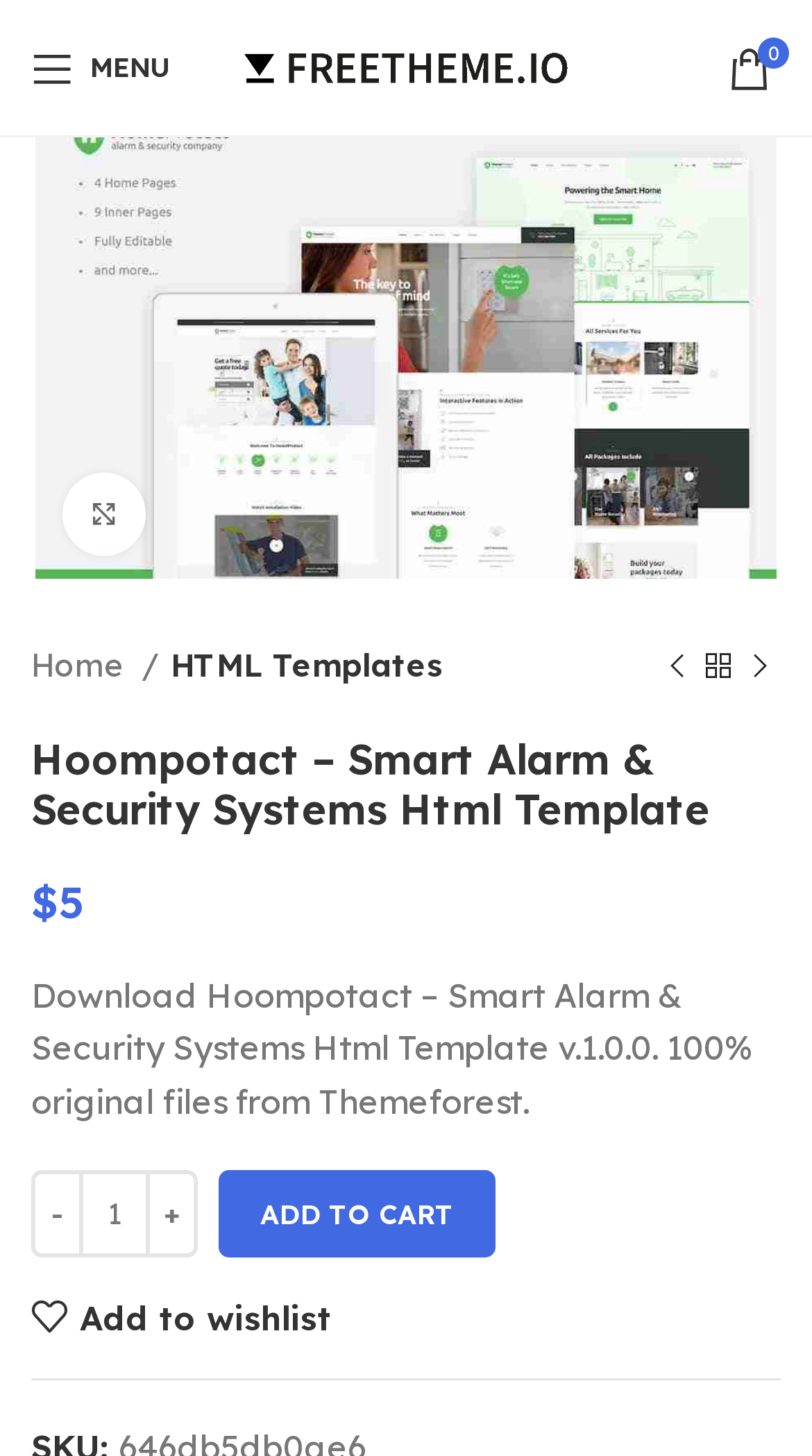Please give the bounding box coordinates of the area that should be clicked to fulfill the following instruction: "Add to cart". The coordinates should be in the format of four float numbers from 0 to 1, i.e., [left, top, right, bottom].

[0.269, 0.804, 0.61, 0.864]